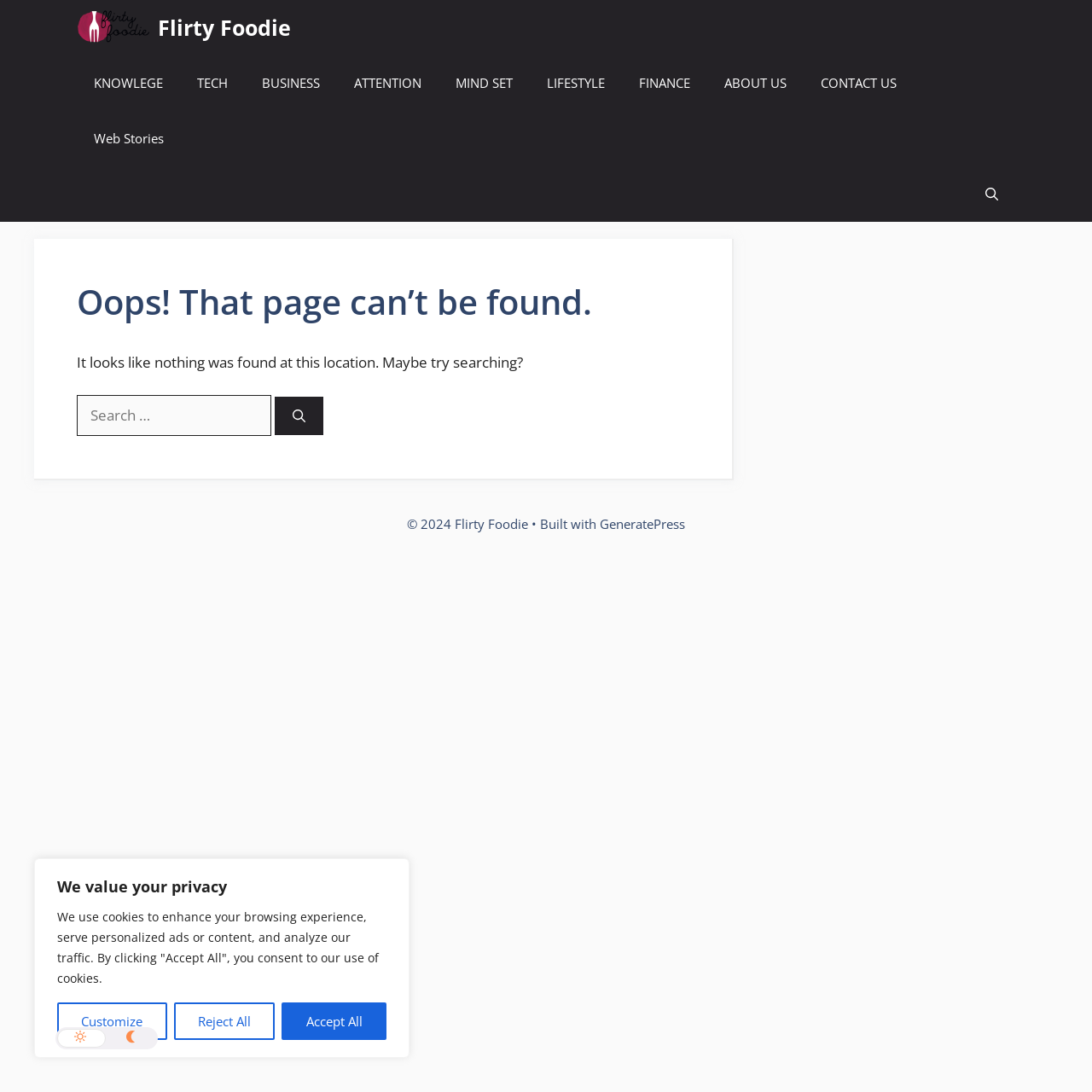Use a single word or phrase to answer the following:
What is the purpose of the search box?

Search for content